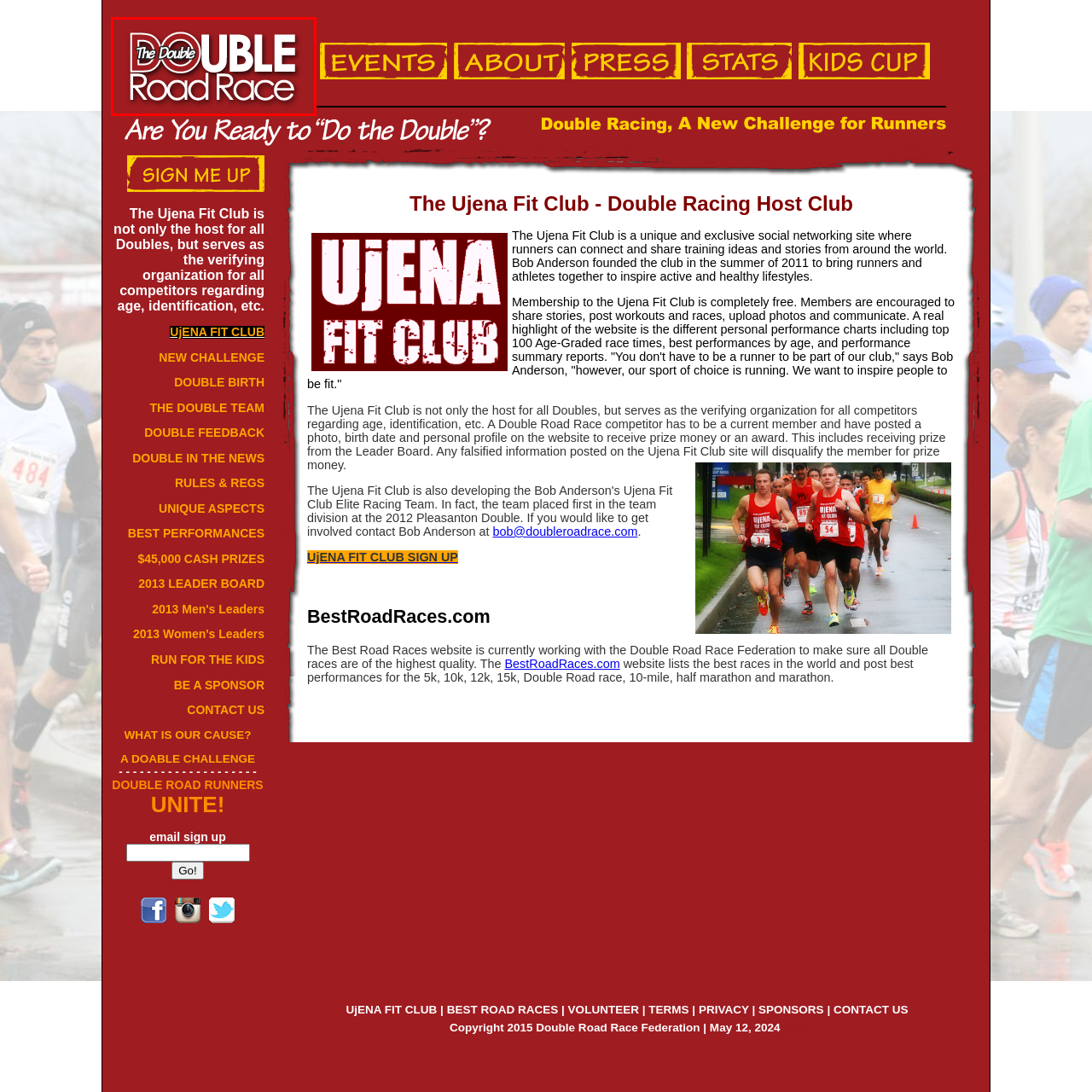What is emphasized in the logo design?
Inspect the image within the red bounding box and respond with a detailed answer, leveraging all visible details.

The caption states that the design emphasizes the term 'DOUBLE', making it a focal point of the branding, which suggests that the logo's design puts particular emphasis on this term to reflect the unique format of the race.